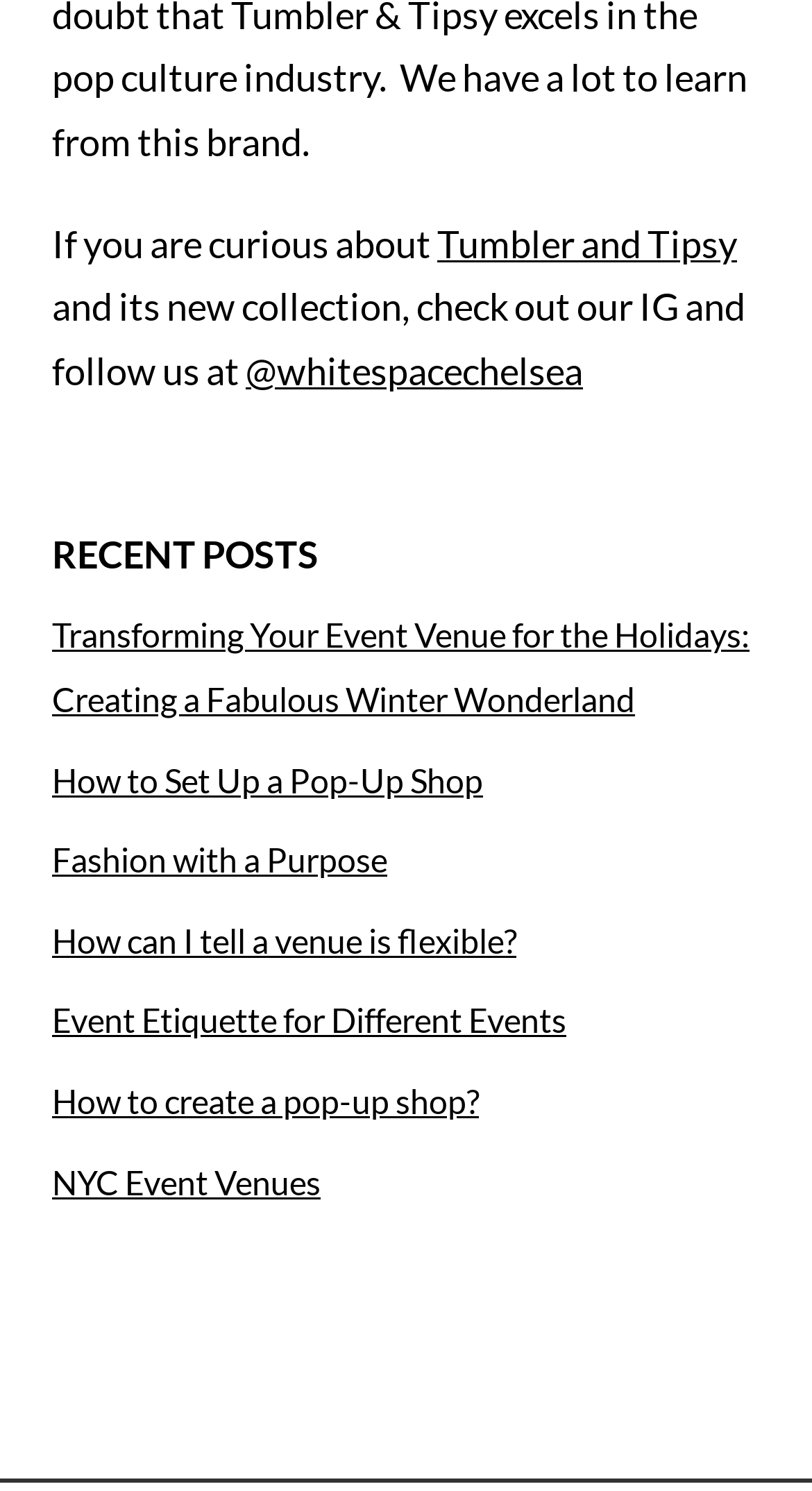Please identify the coordinates of the bounding box that should be clicked to fulfill this instruction: "Learn about How to Set Up a Pop-Up Shop".

[0.064, 0.509, 0.595, 0.536]